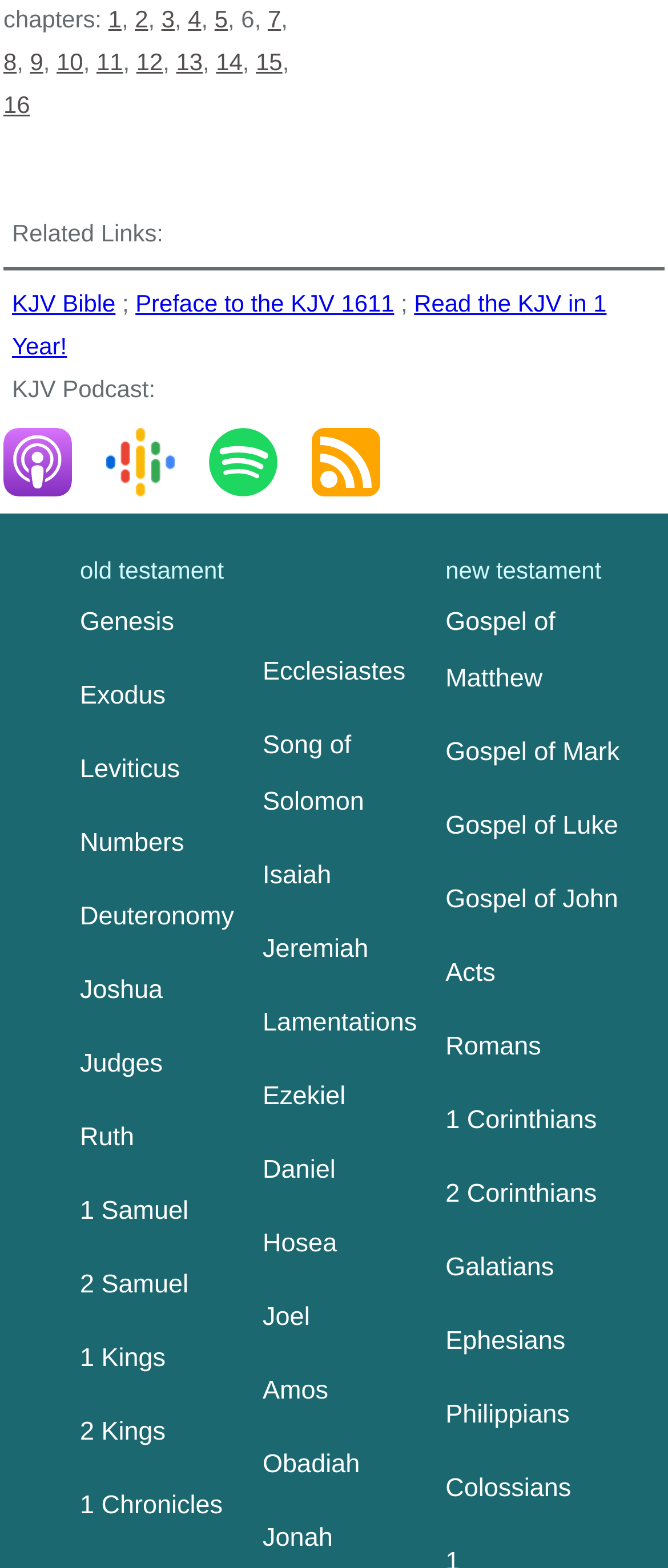What is the last book of the Old Testament?
Answer the question in a detailed and comprehensive manner.

I looked at the links under the 'Old Testament' heading and found that the last link is not explicitly shown, but based on the pattern of the links, I inferred that the last book of the Old Testament is 'Malachi'.